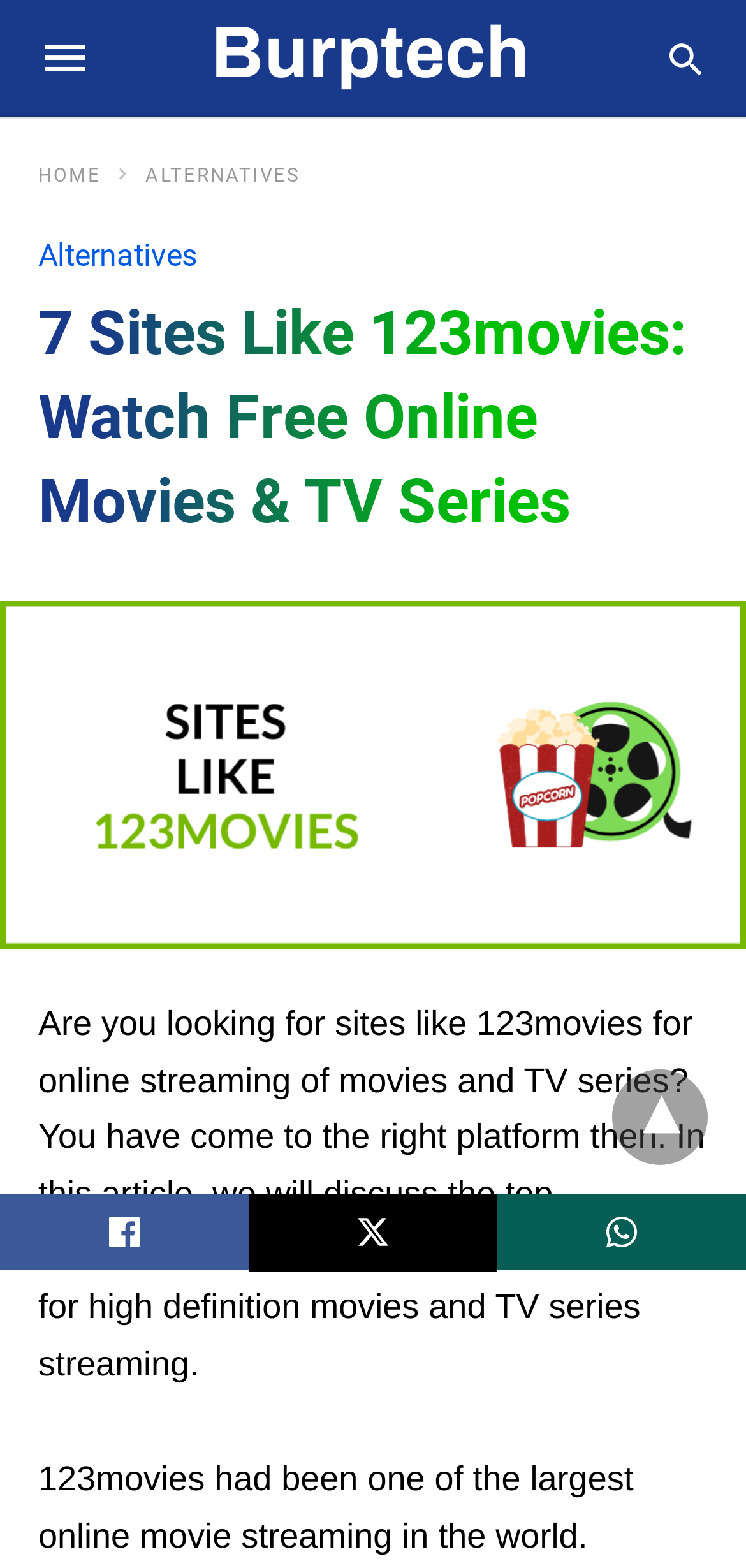Answer this question using a single word or a brief phrase:
How many websites are discussed in the article?

7